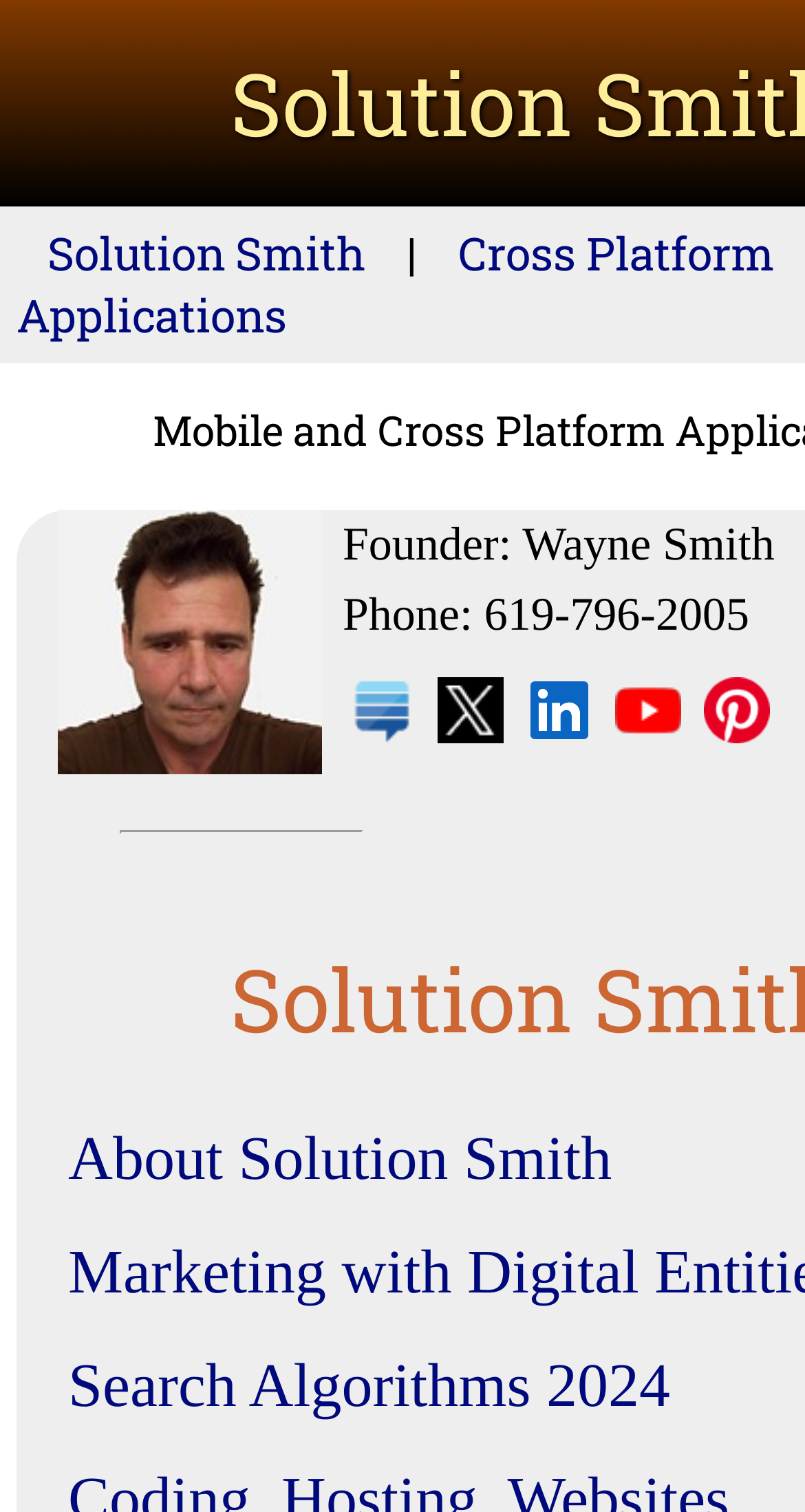How many social media links are there?
Please provide a detailed answer to the question.

There are five social media links, namely Stack Exchange, Twitter, LinkedIn, Youtube, and Pinterest, which can be found at the top of the webpage, below the contact information and above the separator.